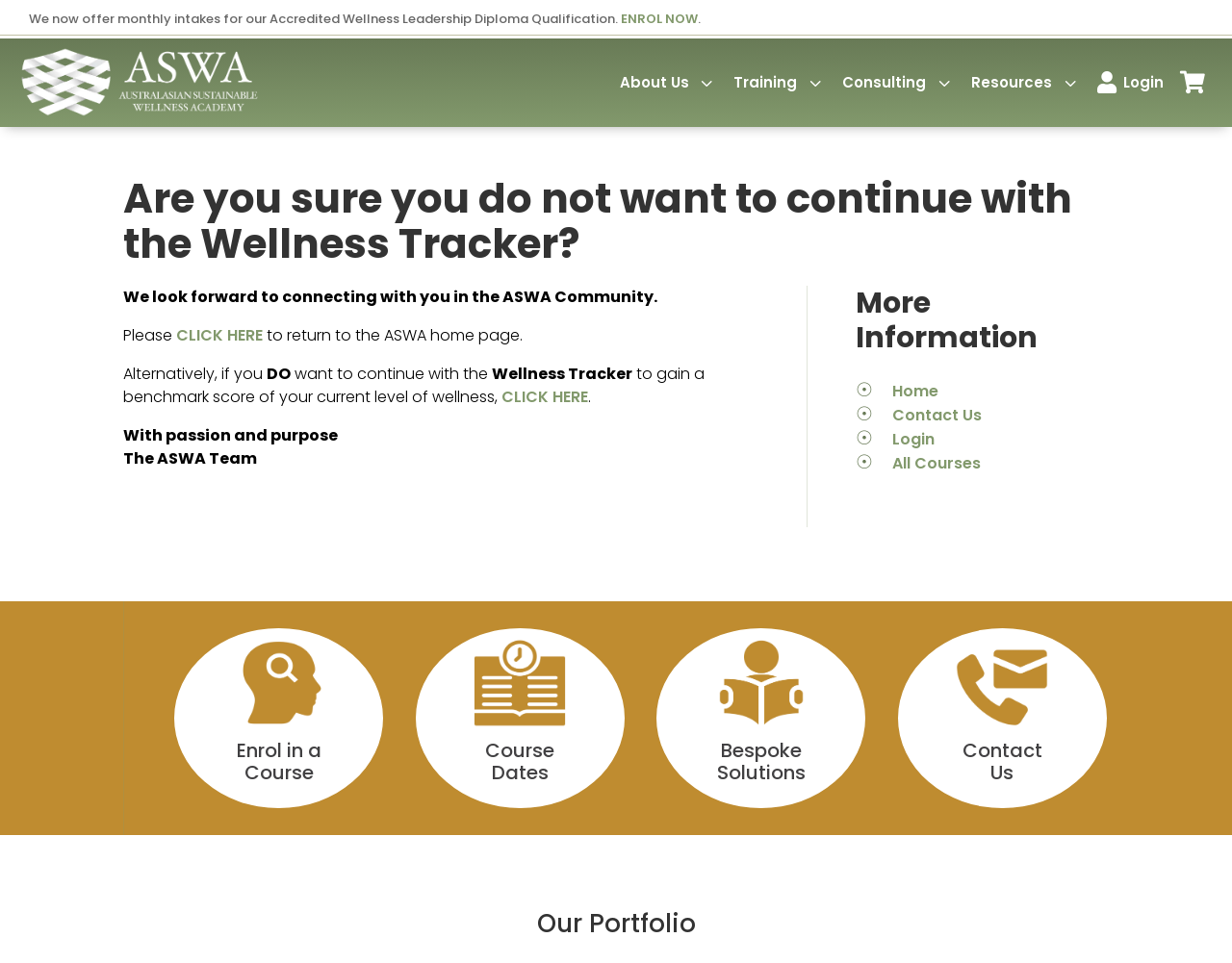Locate the bounding box for the described UI element: "Login". Ensure the coordinates are four float numbers between 0 and 1, formatted as [left, top, right, bottom].

[0.724, 0.445, 0.759, 0.468]